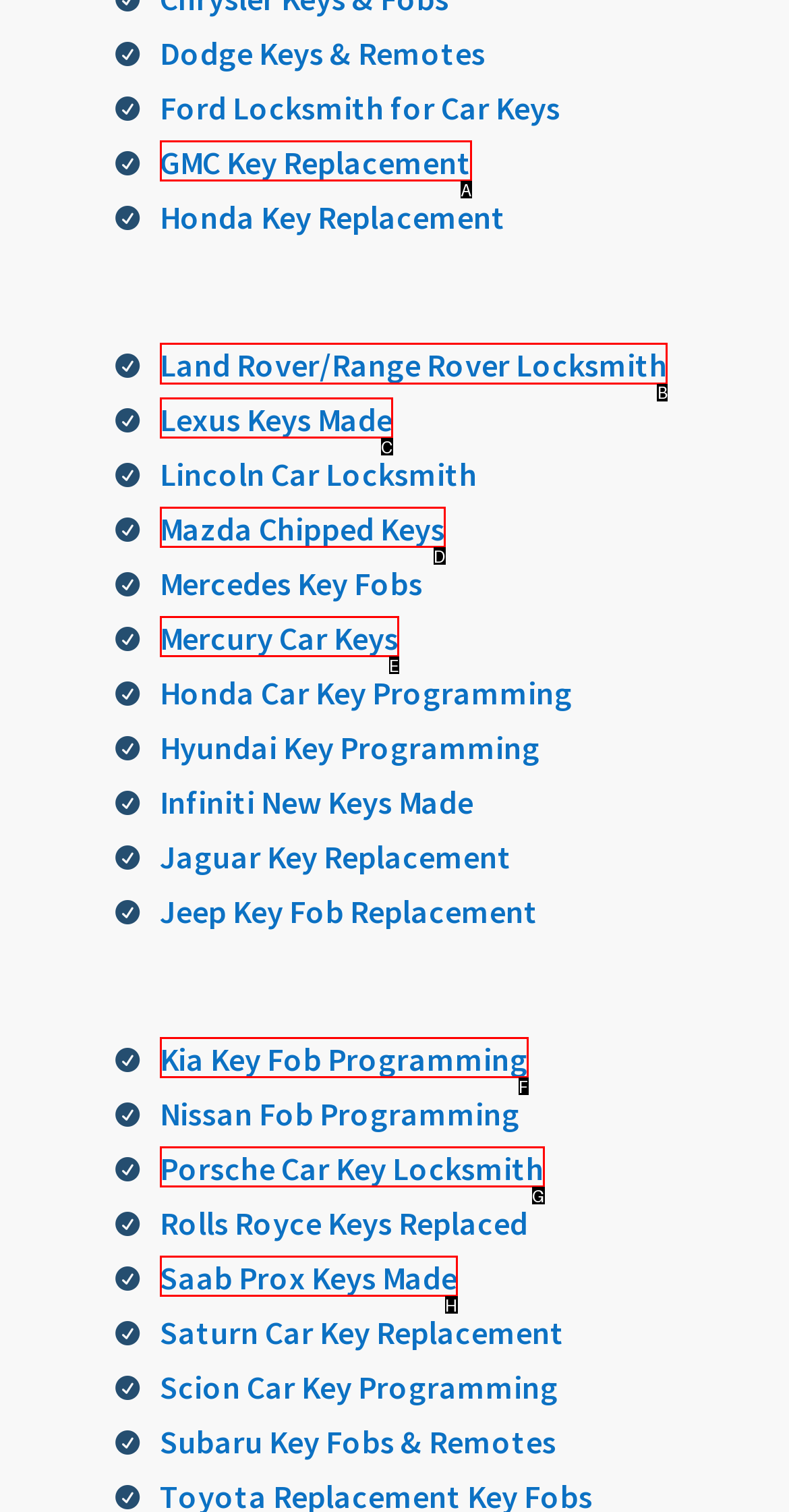Select the appropriate HTML element that needs to be clicked to execute the following task: view the '关于一见钟情英语作文' article. Respond with the letter of the option.

None